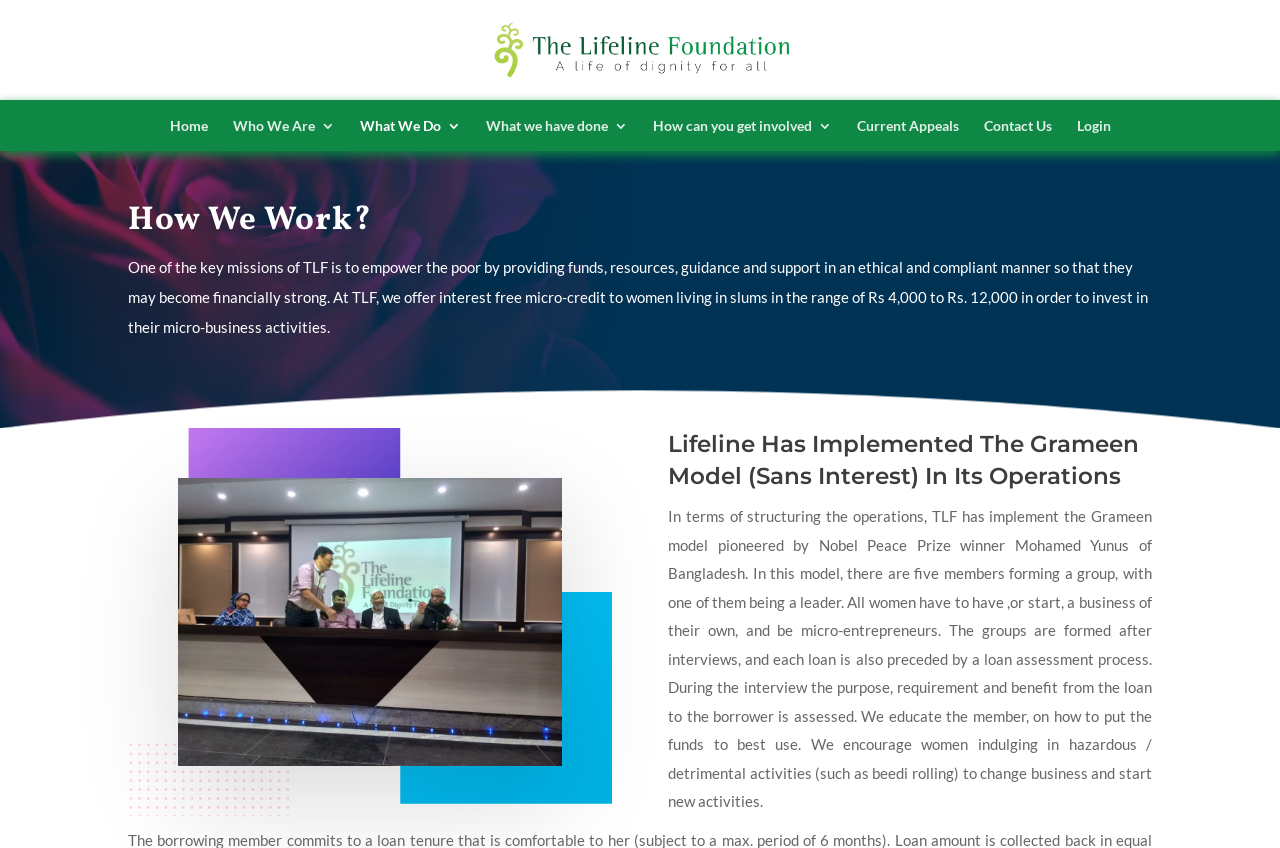What is the purpose of the loan assessment process?
Using the image as a reference, give an elaborate response to the question.

I found the answer by reading the StaticText element that describes the loan assessment process. It states that during the interview, the purpose, requirement and benefit from the loan to the borrower is assessed, which suggests that the purpose of the loan assessment process is to evaluate the borrower's needs and the potential impact of the loan.